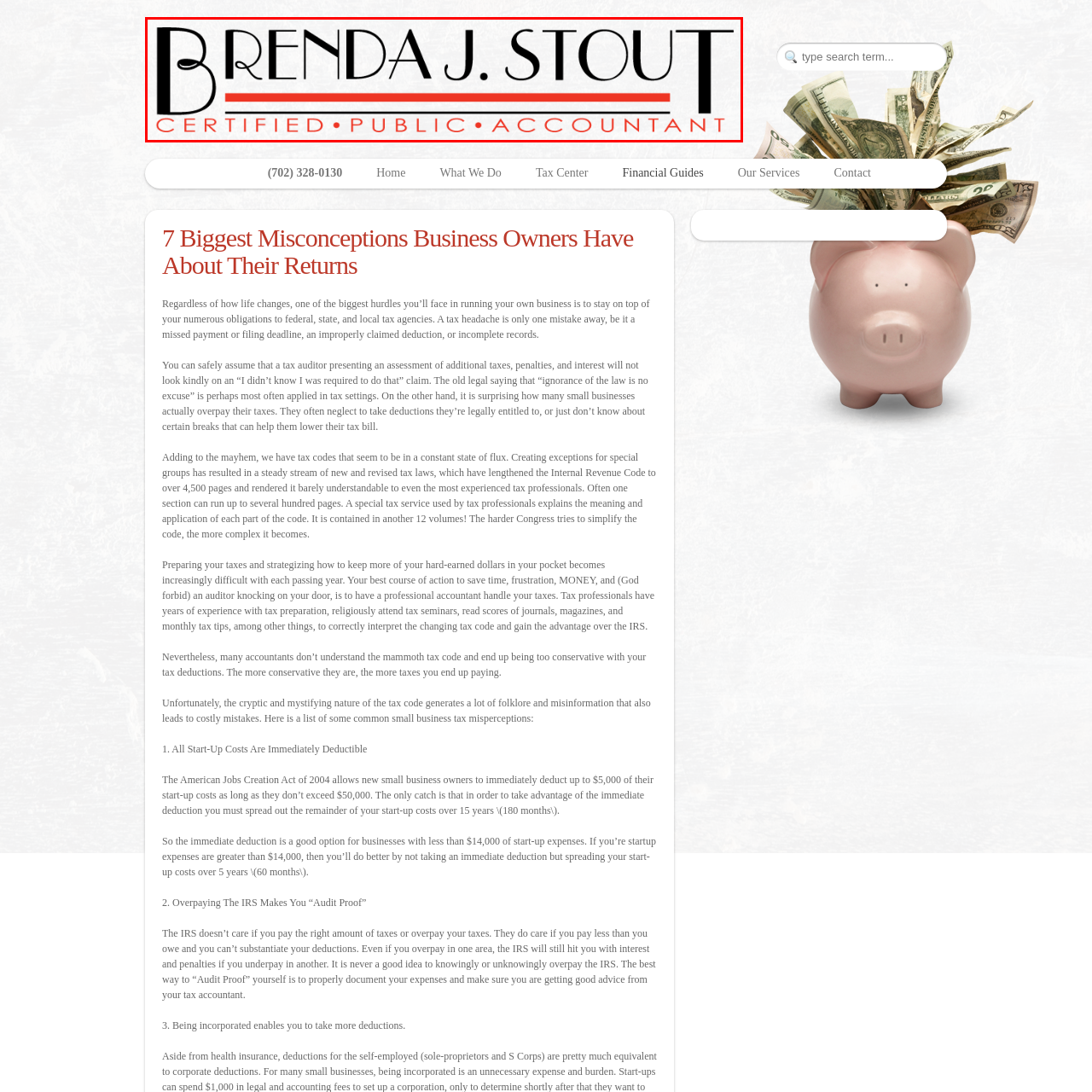Examine the image indicated by the red box and respond with a single word or phrase to the following question:
What is the tone of the overall aesthetic?

Clean and professional